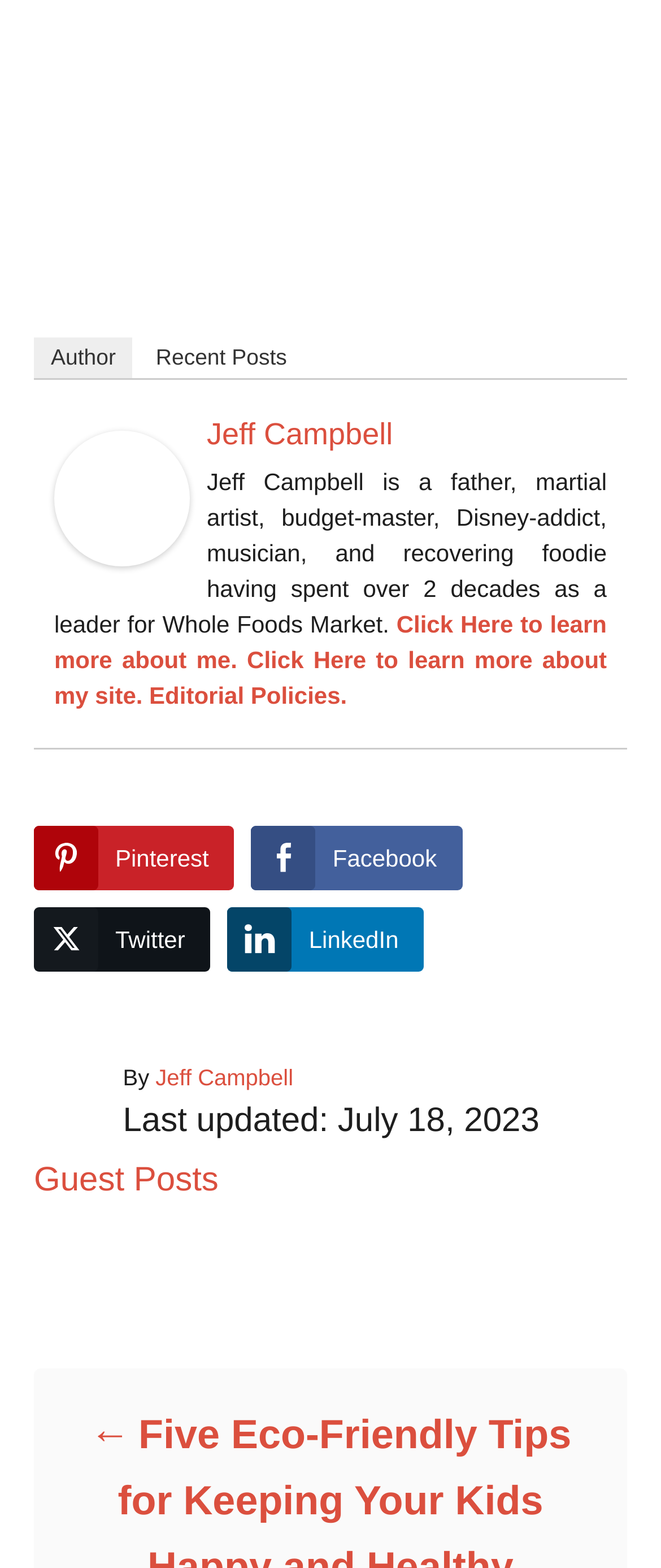What is the author's name?
Please give a detailed and elaborate answer to the question based on the image.

The author's name is mentioned in the link 'Author' at the top of the page, and also in the link 'Jeff Campbell' below the image, as well as in the footer section.